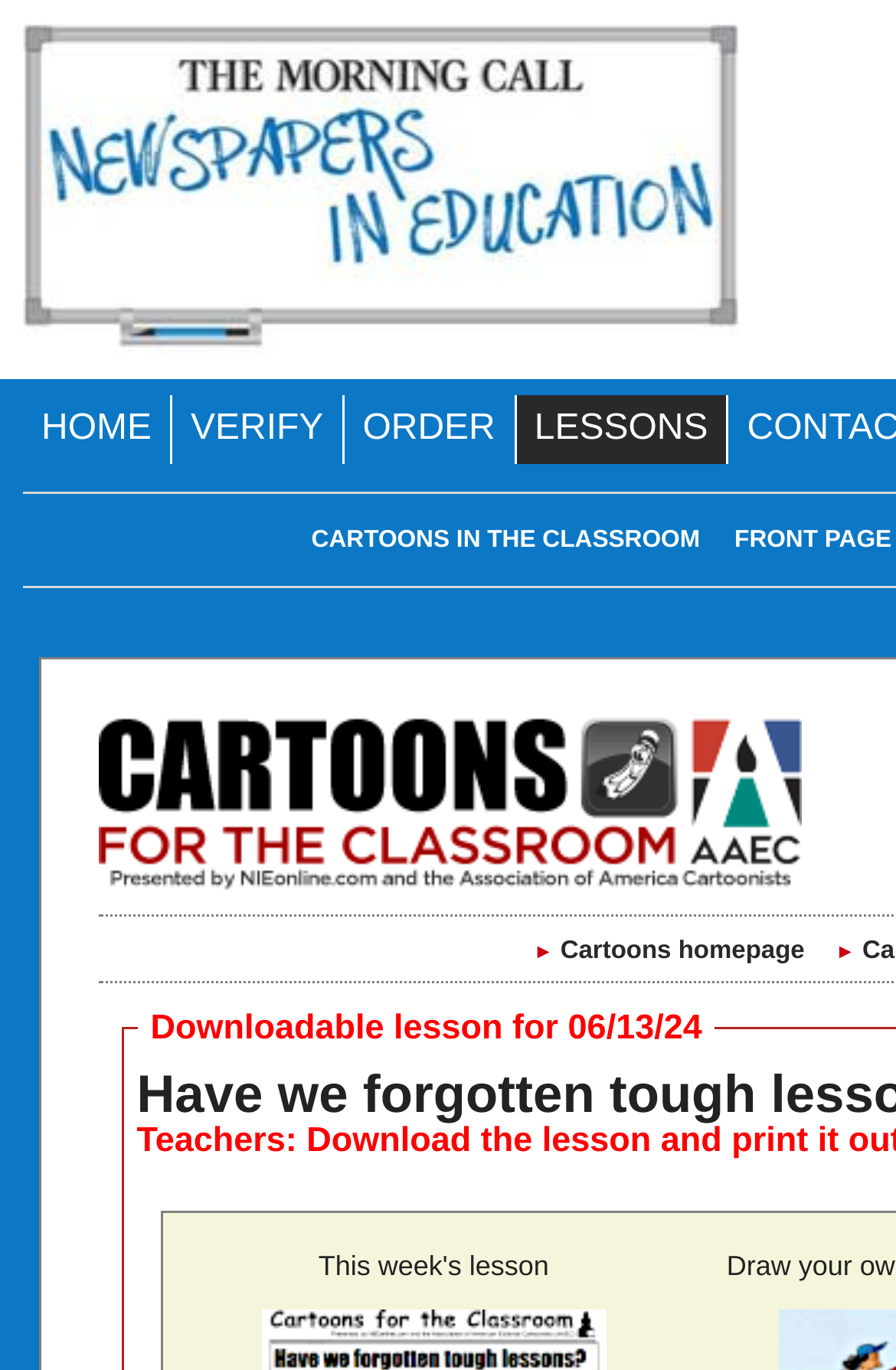Use a single word or phrase to answer the question: What is the image above the 'CARTOONS IN THE CLASSROOM' link?

cftcpagetop.gif